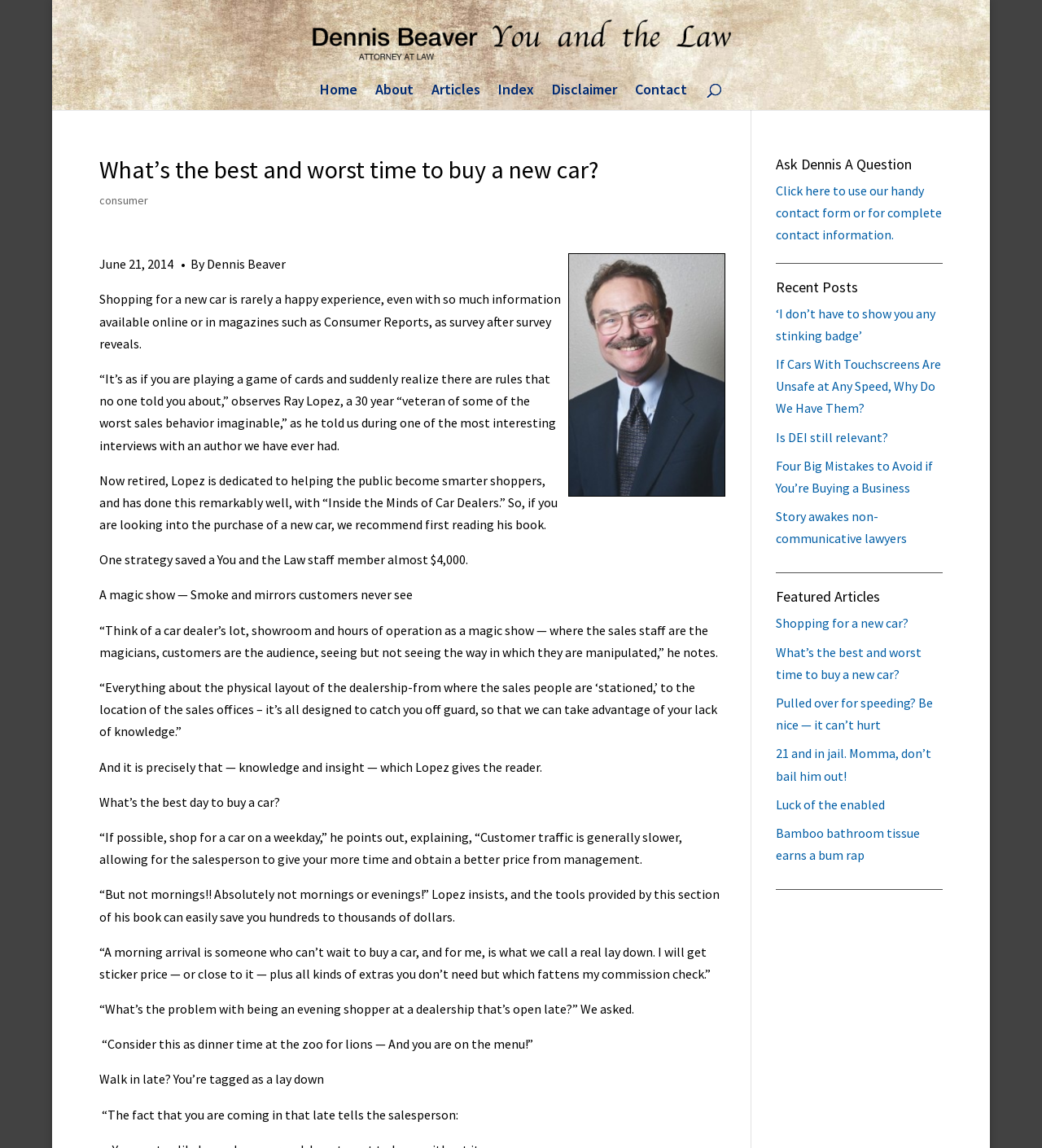Can you look at the image and give a comprehensive answer to the question:
What is the name of the book recommended in the article?

The article recommends reading 'Inside the Minds of Car Dealers' by Ray Lopez, which provides insights on how to become a smarter shopper when buying a new car.